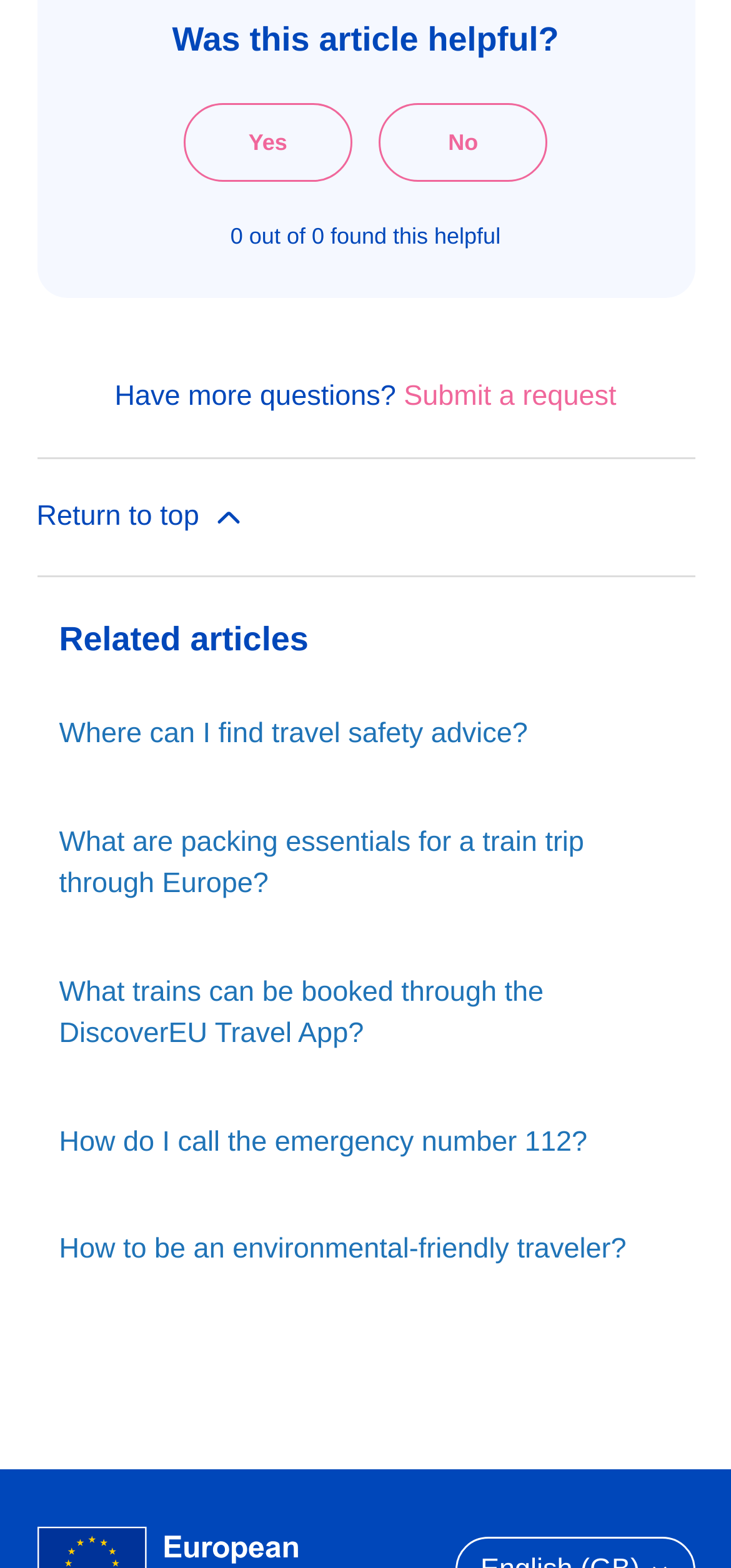How many related articles are listed?
Look at the screenshot and respond with a single word or phrase.

5